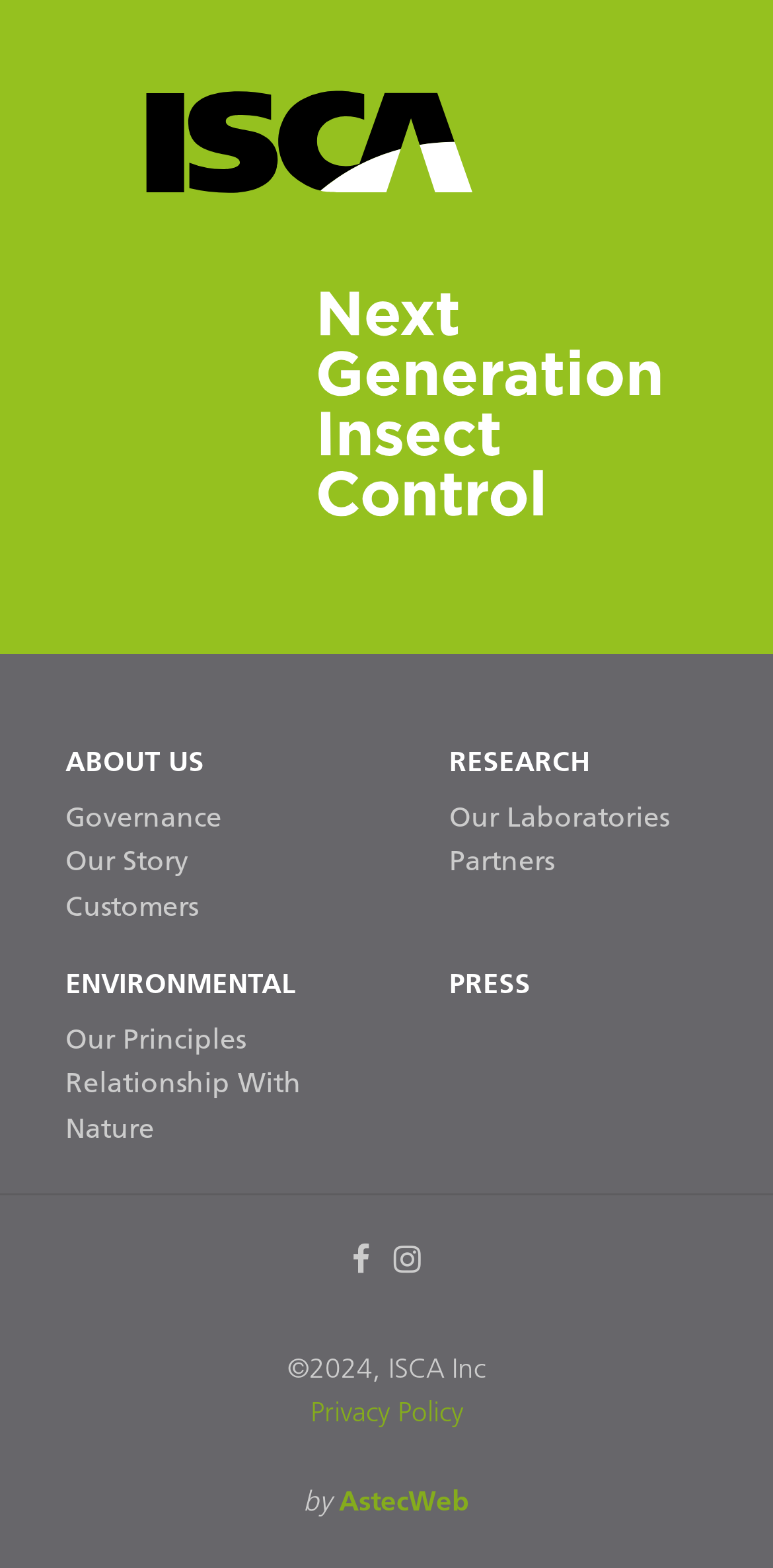Locate the bounding box coordinates of the segment that needs to be clicked to meet this instruction: "view Our Laboratories".

[0.581, 0.513, 0.865, 0.532]